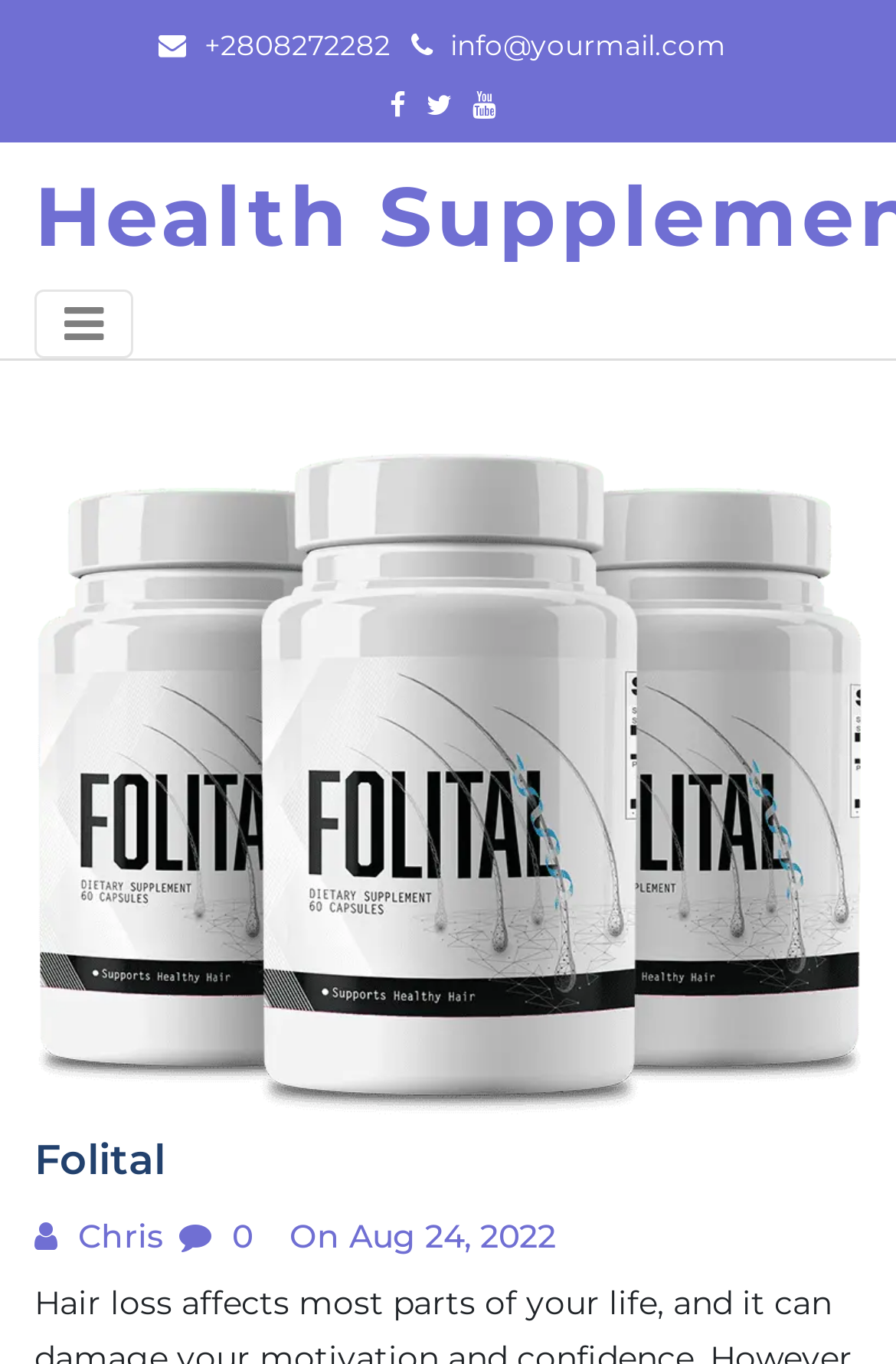What is the email address for contact?
Refer to the screenshot and respond with a concise word or phrase.

info@yourmail.com